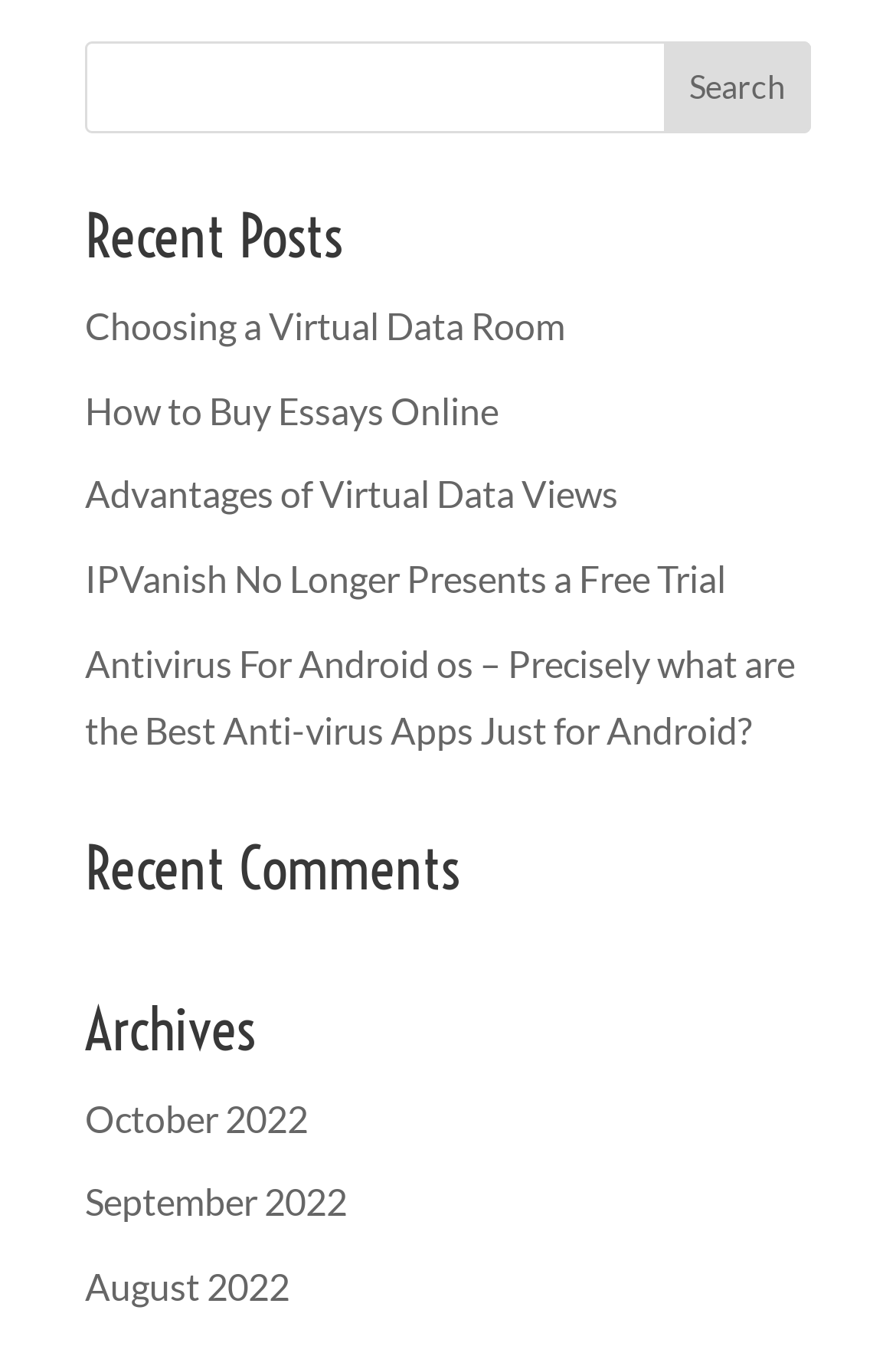What is the layout of the webpage?
Give a thorough and detailed response to the question.

The webpage appears to have a header section with a search bar, a body section with 'Recent Posts' and 'Recent Comments' sections, and a footer section with an 'Archives' section. This suggests that the webpage has a typical header-body-footer layout.